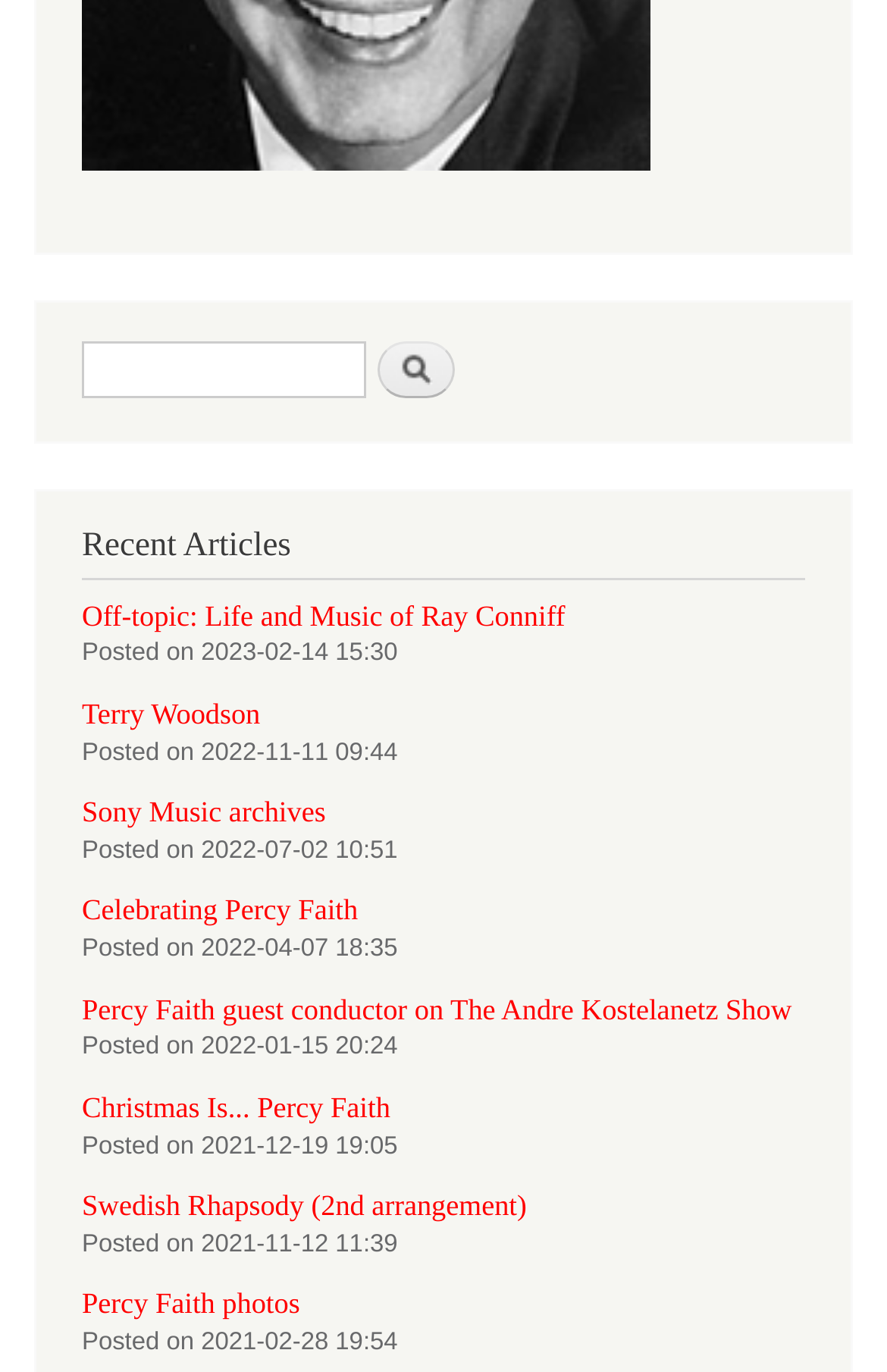Indicate the bounding box coordinates of the element that needs to be clicked to satisfy the following instruction: "Search for something". The coordinates should be four float numbers between 0 and 1, i.e., [left, top, right, bottom].

[0.092, 0.249, 0.413, 0.291]